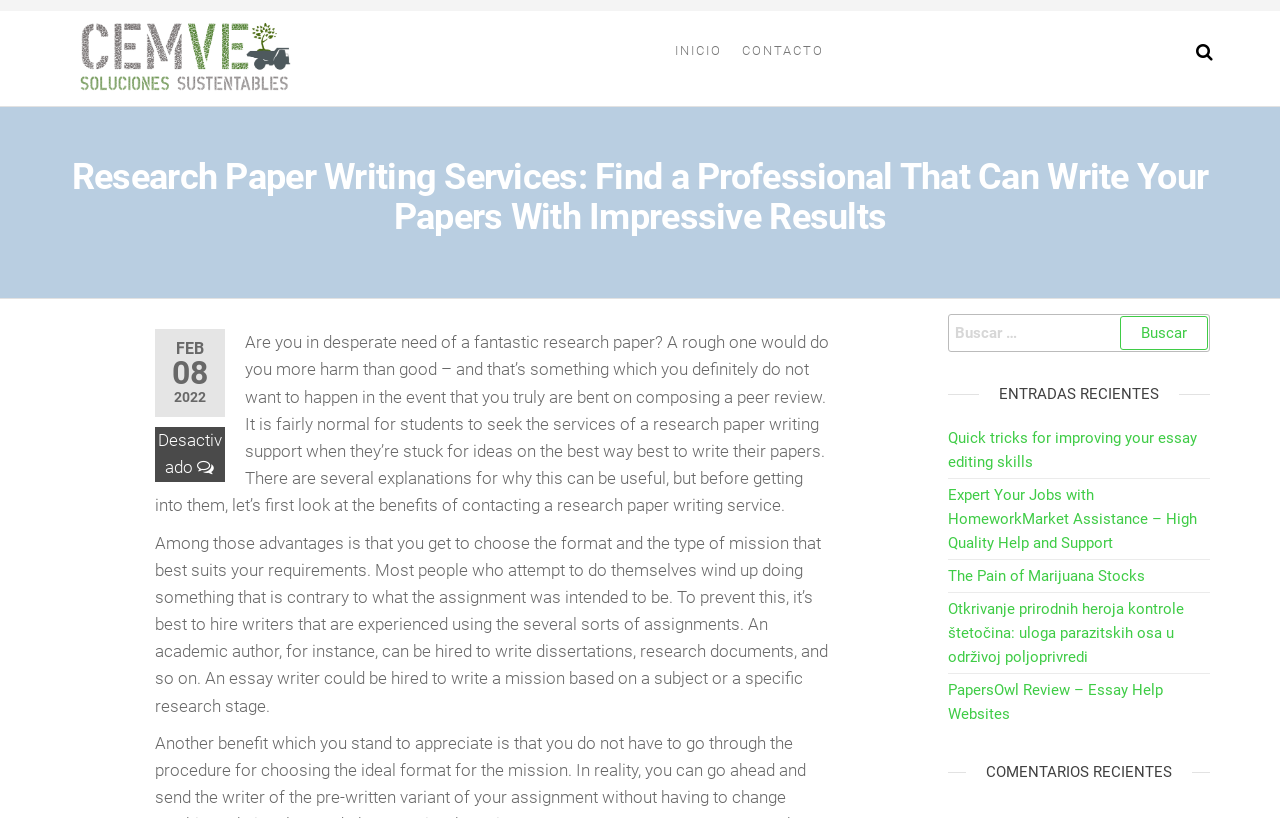What is the topic of the recent entry 'Quick tricks for improving your essay editing skills'?
Look at the image and answer with only one word or phrase.

Essay editing skills